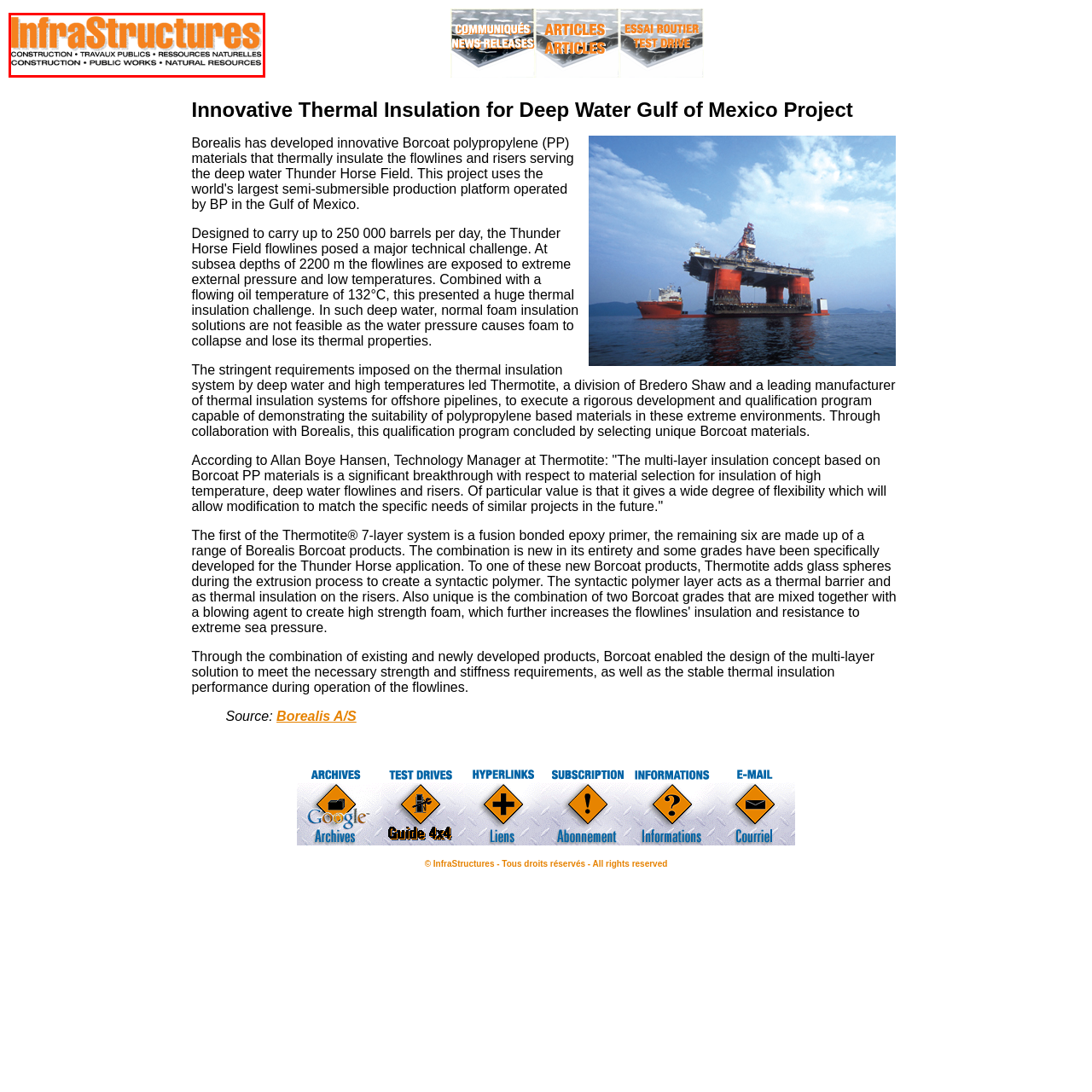Please concentrate on the part of the image enclosed by the red bounding box and answer the following question in detail using the information visible: What is the color of the logo's lettering?

The logo's lettering is described as 'bold, orange lettering', indicating that the color of the lettering is orange.